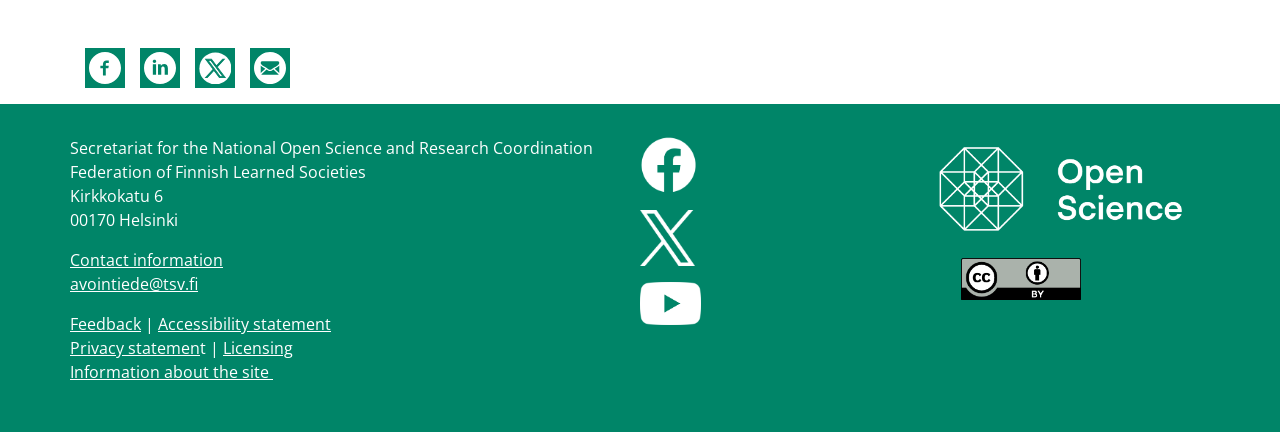Answer the question in a single word or phrase:
What is the name of the organization?

Federation of Finnish Learned Societies